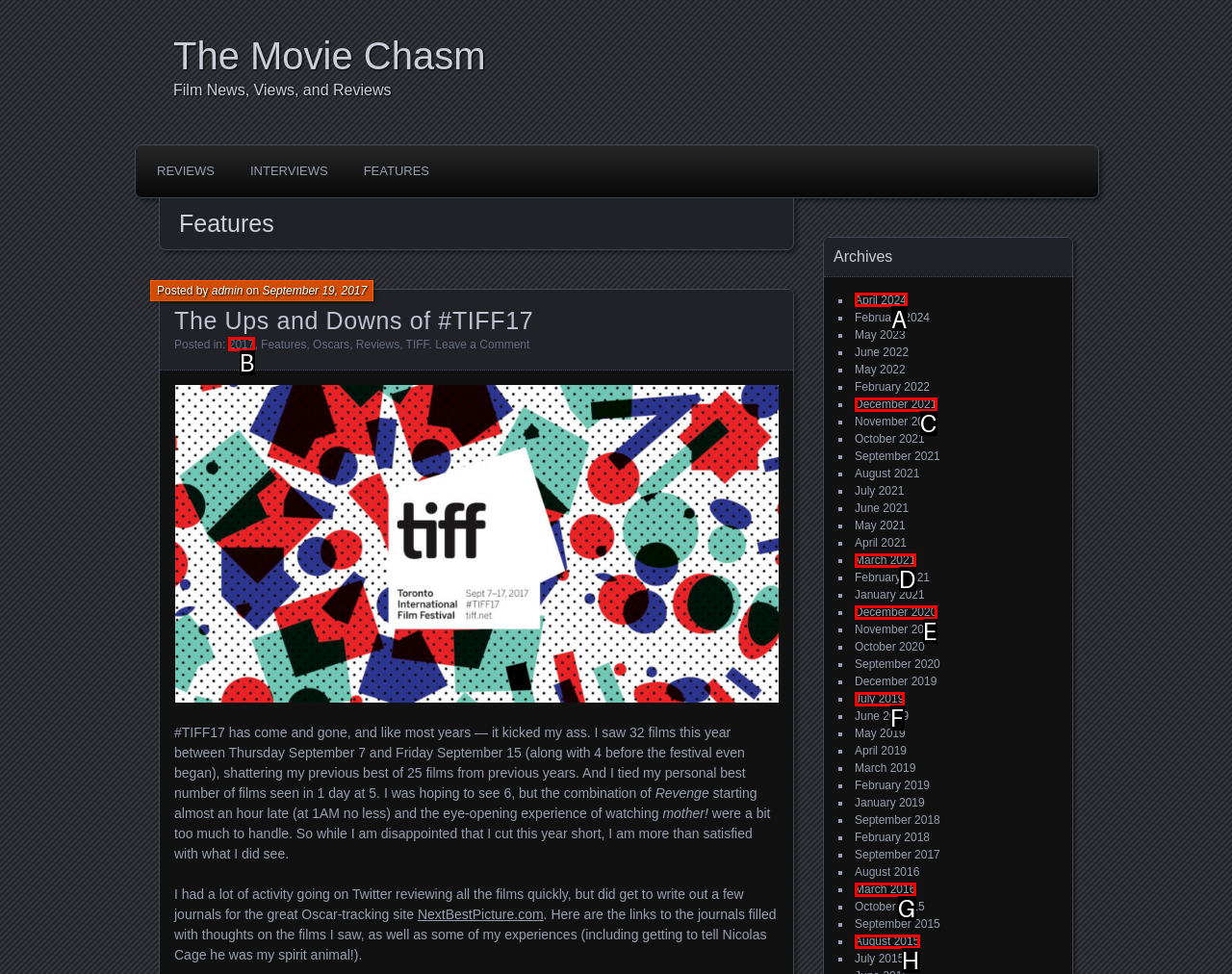Please indicate which HTML element to click in order to fulfill the following task: Browse the archives for April 2024 Respond with the letter of the chosen option.

A